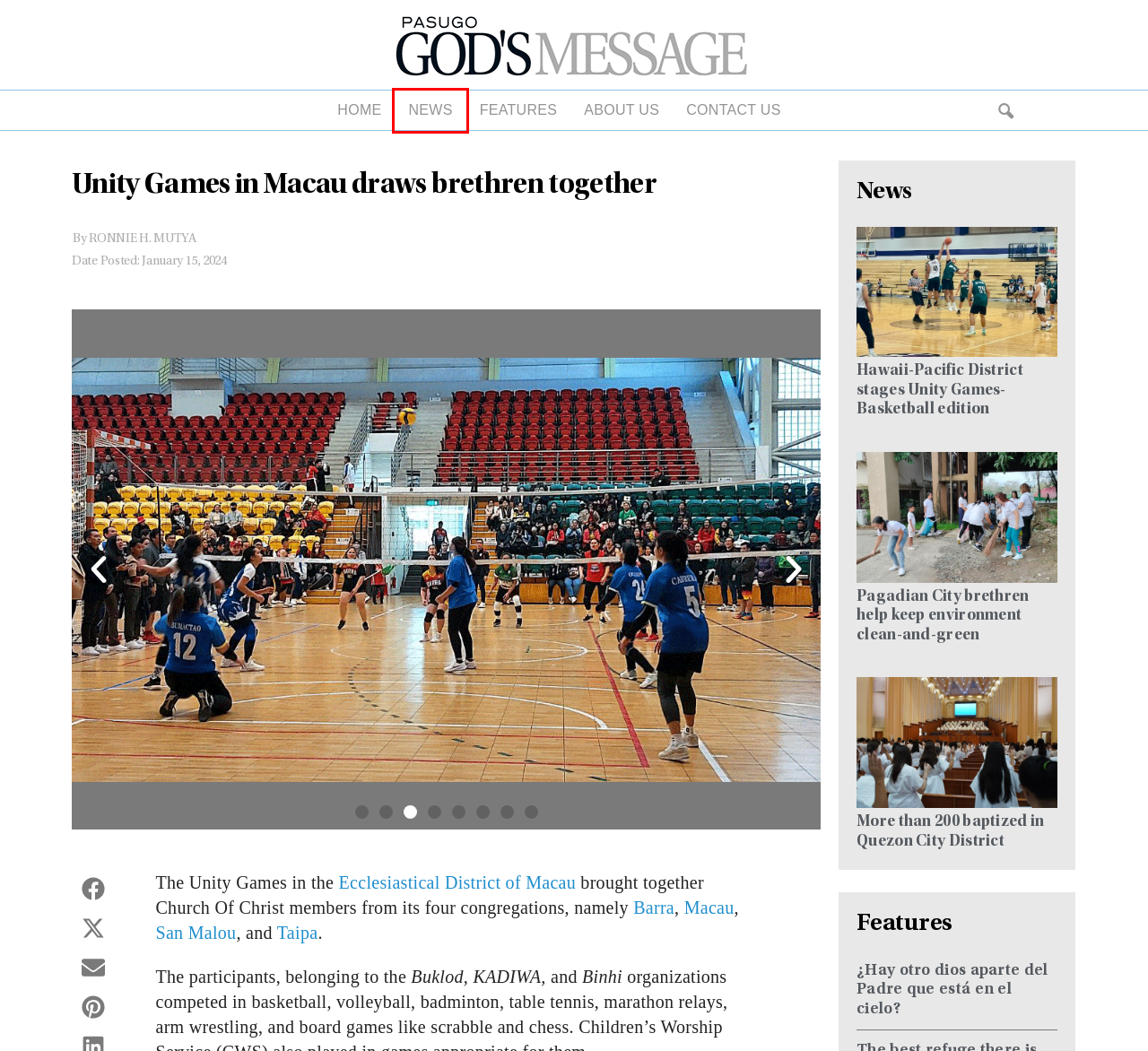Examine the screenshot of the webpage, noting the red bounding box around a UI element. Pick the webpage description that best matches the new page after the element in the red bounding box is clicked. Here are the candidates:
A. ¿Hay otro dios aparte del Padre que está en el cielo? - Pasugo: God's Message
B. Hawaii-Pacific District stages Unity Games-Basketball edition - Pasugo: God's Message
C. Pagadian City brethren help keep environment clean-and-green - Pasugo: God's Message
D. About - Pasugo: God's Message
E. Features - Pasugo: God's Message
F. News - Pasugo: God's Message
G. Contact - Pasugo: God's Message
H. Pasugo: God's Message | Religious articles | Church news & Photos

F